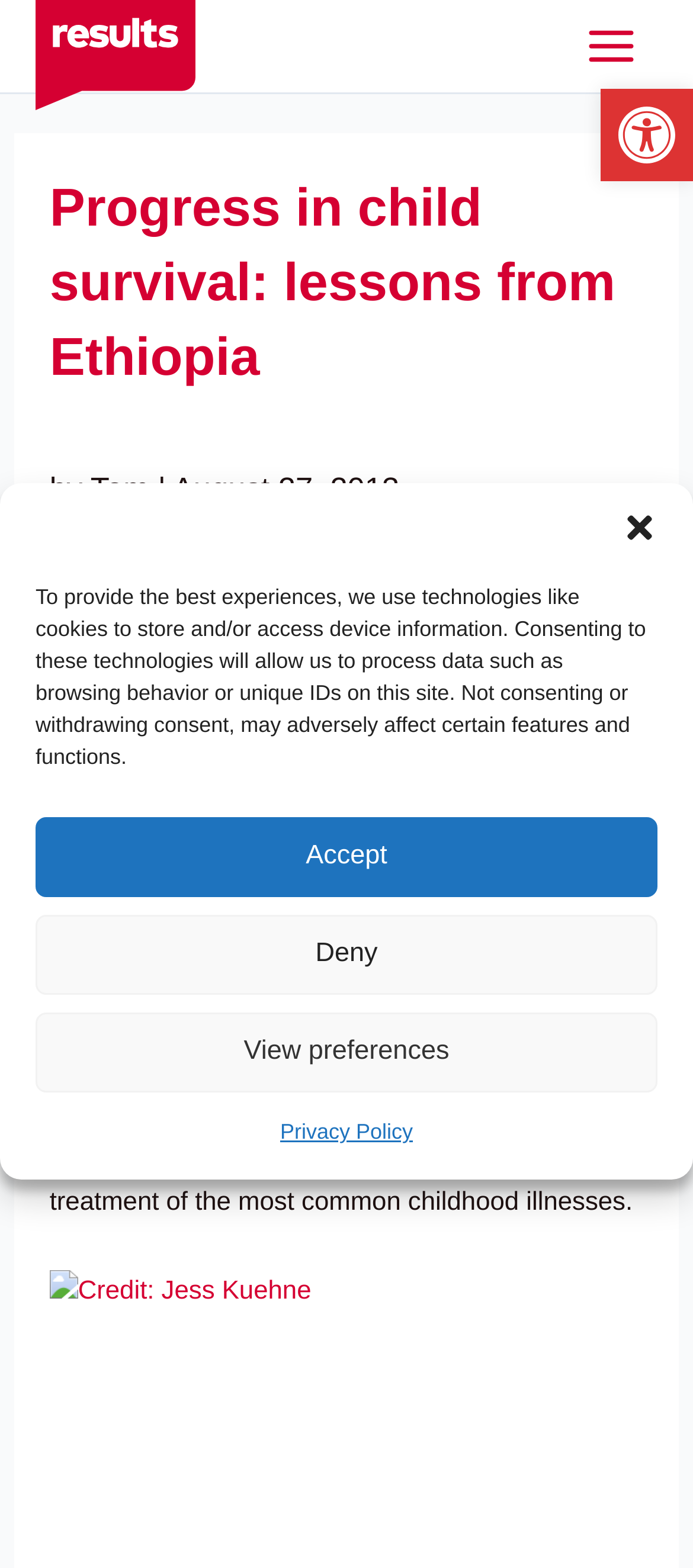Find the bounding box coordinates for the HTML element described as: "alt="Photo of Talha"". The coordinates should consist of four float values between 0 and 1, i.e., [left, top, right, bottom].

None